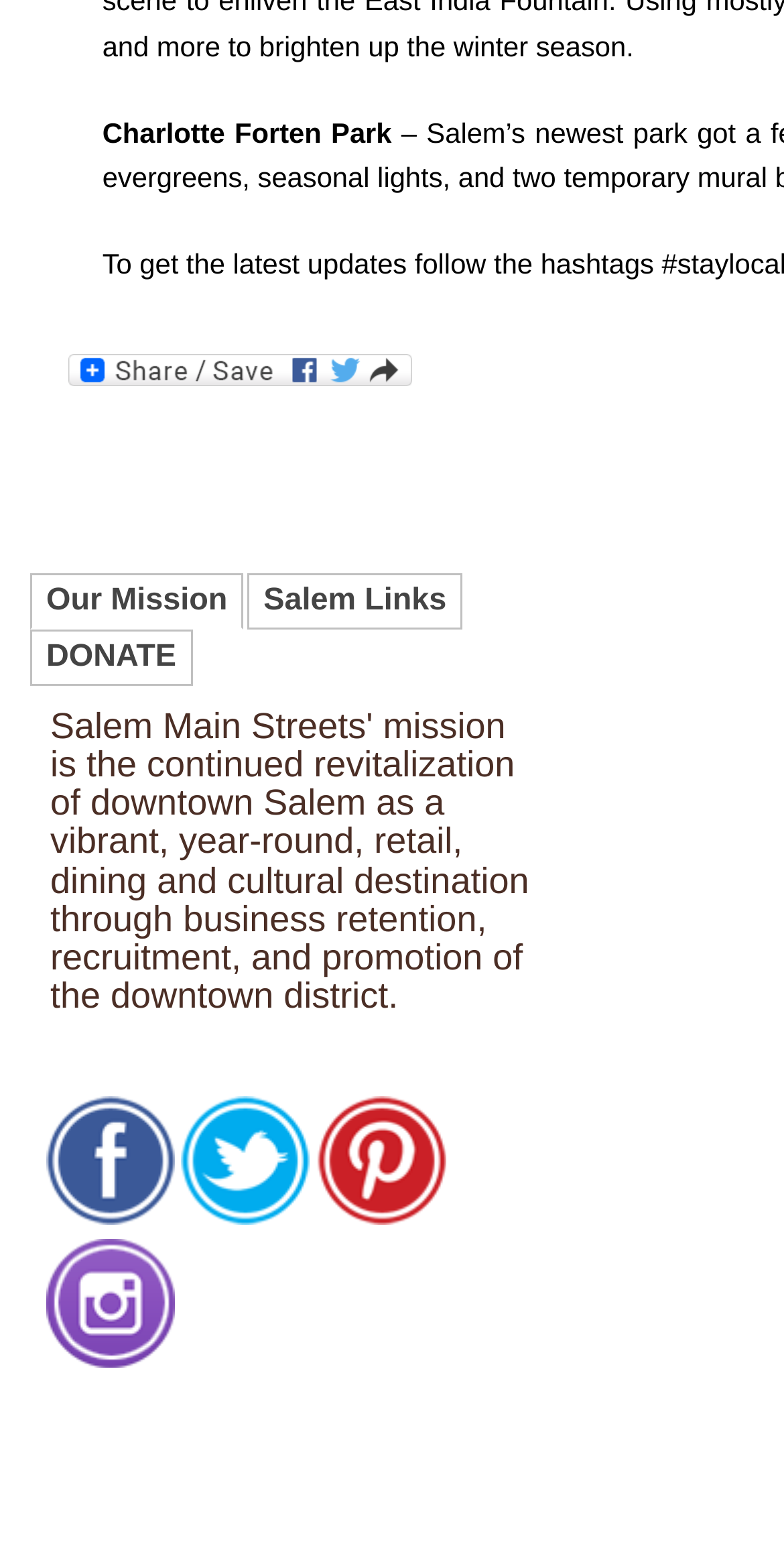Respond with a single word or phrase for the following question: 
How many links are there in the main section?

3